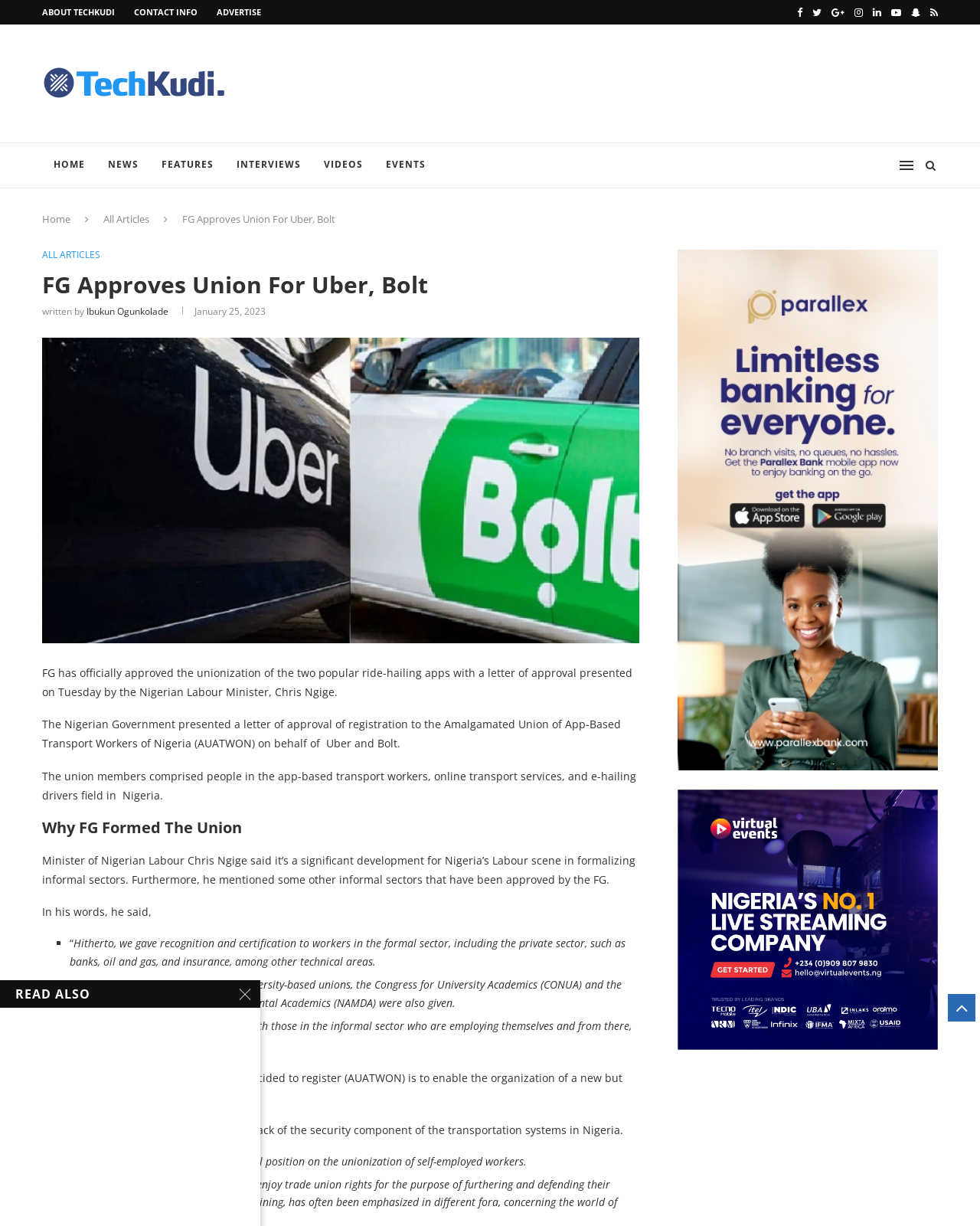What is the name of the website?
Give a single word or phrase answer based on the content of the image.

TechKudi